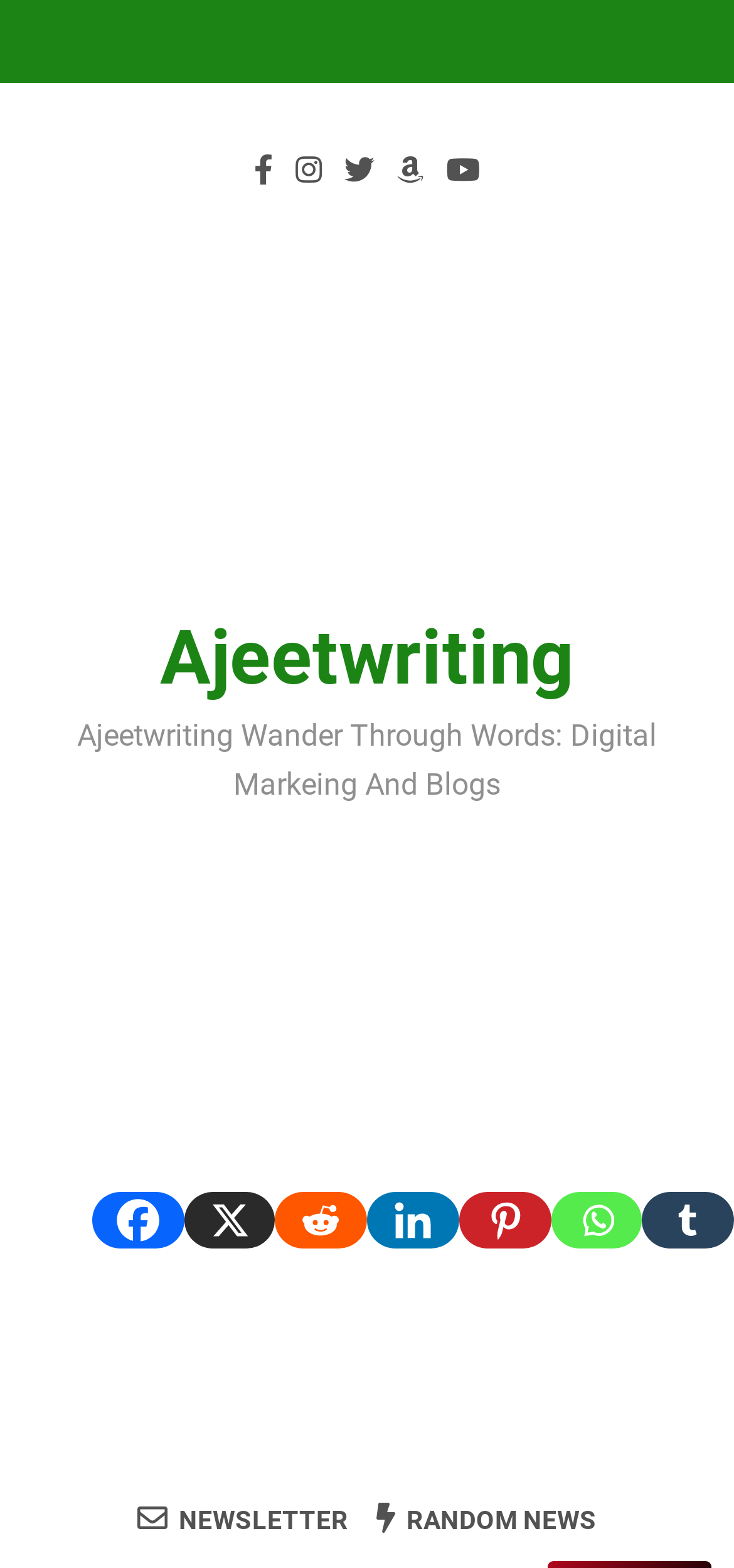Using the provided element description "Newsletter", determine the bounding box coordinates of the UI element.

[0.187, 0.543, 0.474, 0.566]